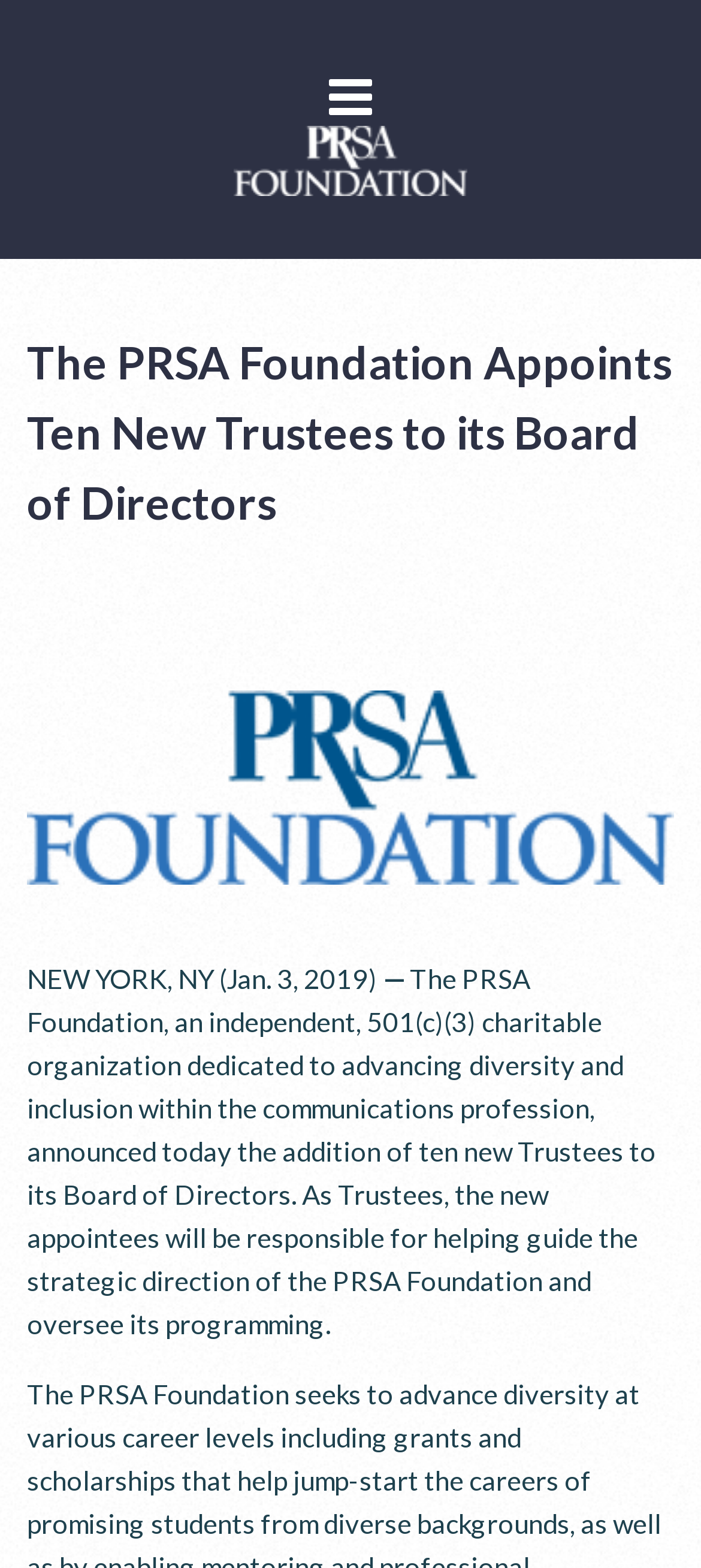What is the purpose of the PRSA Foundation?
Give a detailed explanation using the information visible in the image.

The answer can be found in the StaticText element that says 'The PRSA Foundation, an independent, 501(c)(3) charitable organization dedicated to advancing diversity and inclusion...'